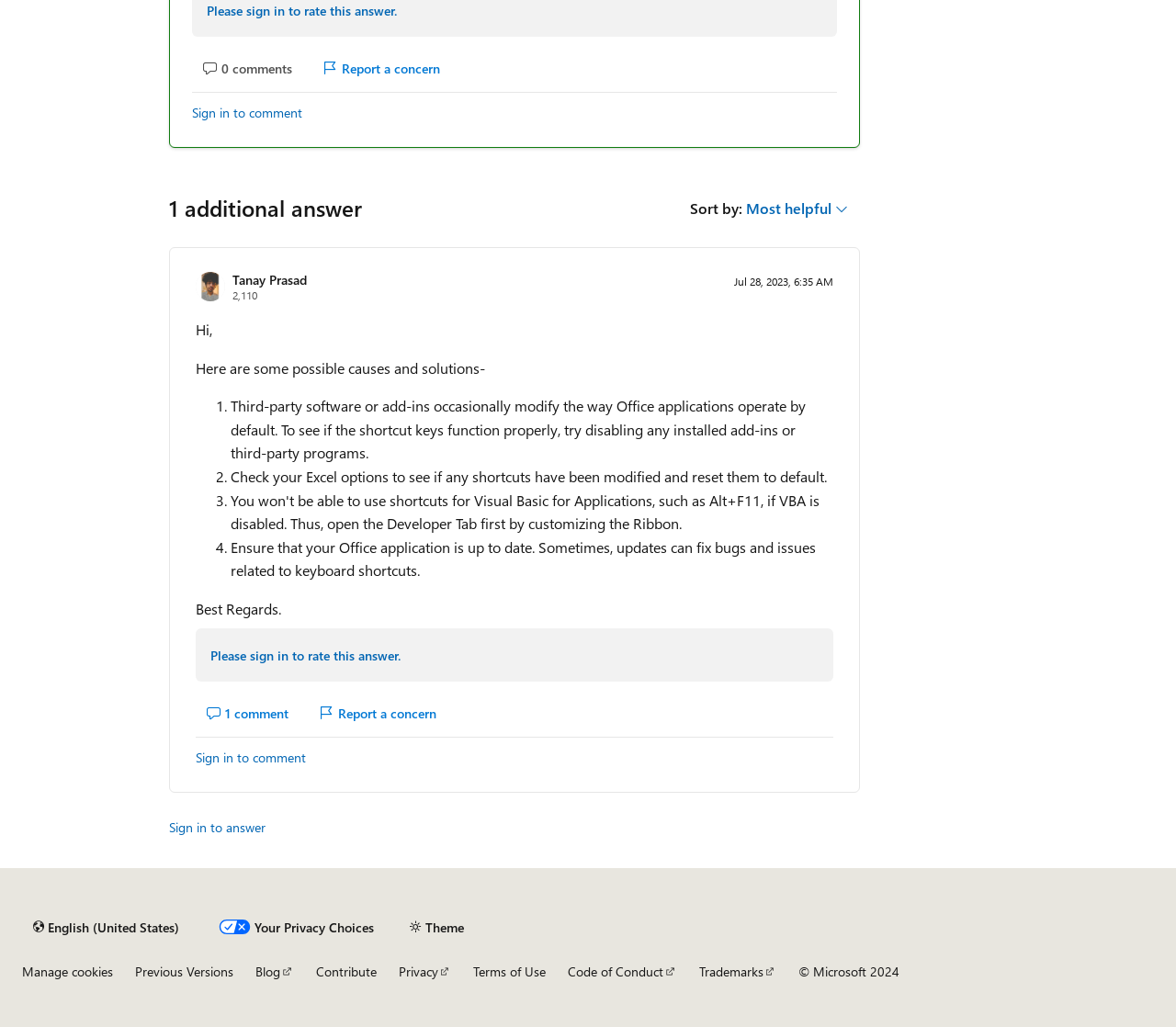Determine the bounding box coordinates of the UI element described below. Use the format (top-left x, top-left y, bottom-right x, bottom-right y) with floating point numbers between 0 and 1: Blog

[0.217, 0.937, 0.25, 0.954]